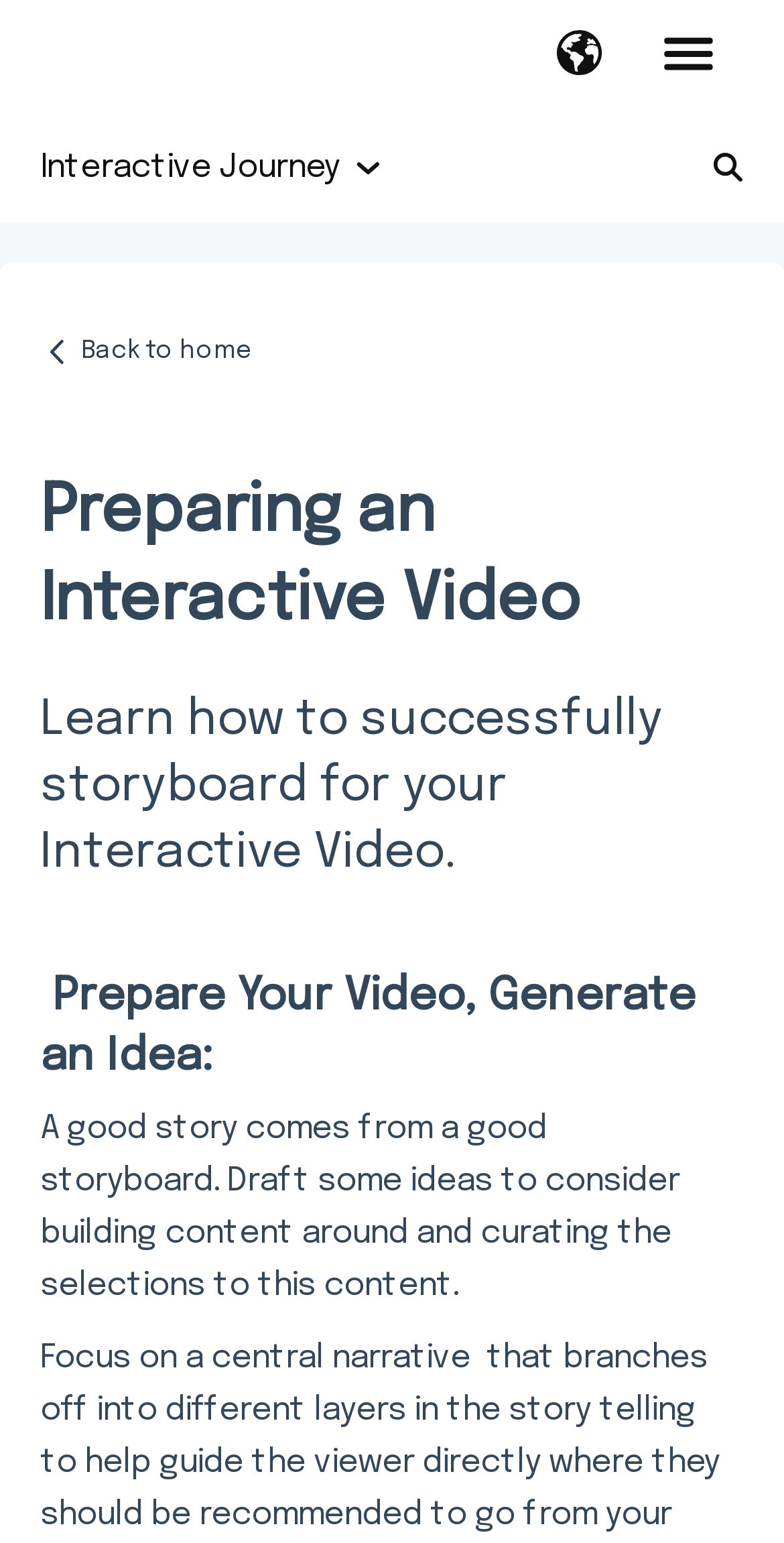What is the text of the first link on the webpage?
Based on the image, provide your answer in one word or phrase.

Get Started with Firework